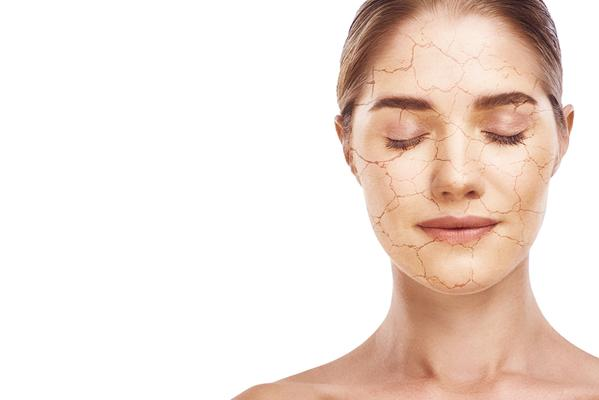What is the theme of the article?
Based on the visual, give a brief answer using one word or a short phrase.

Dry skin care